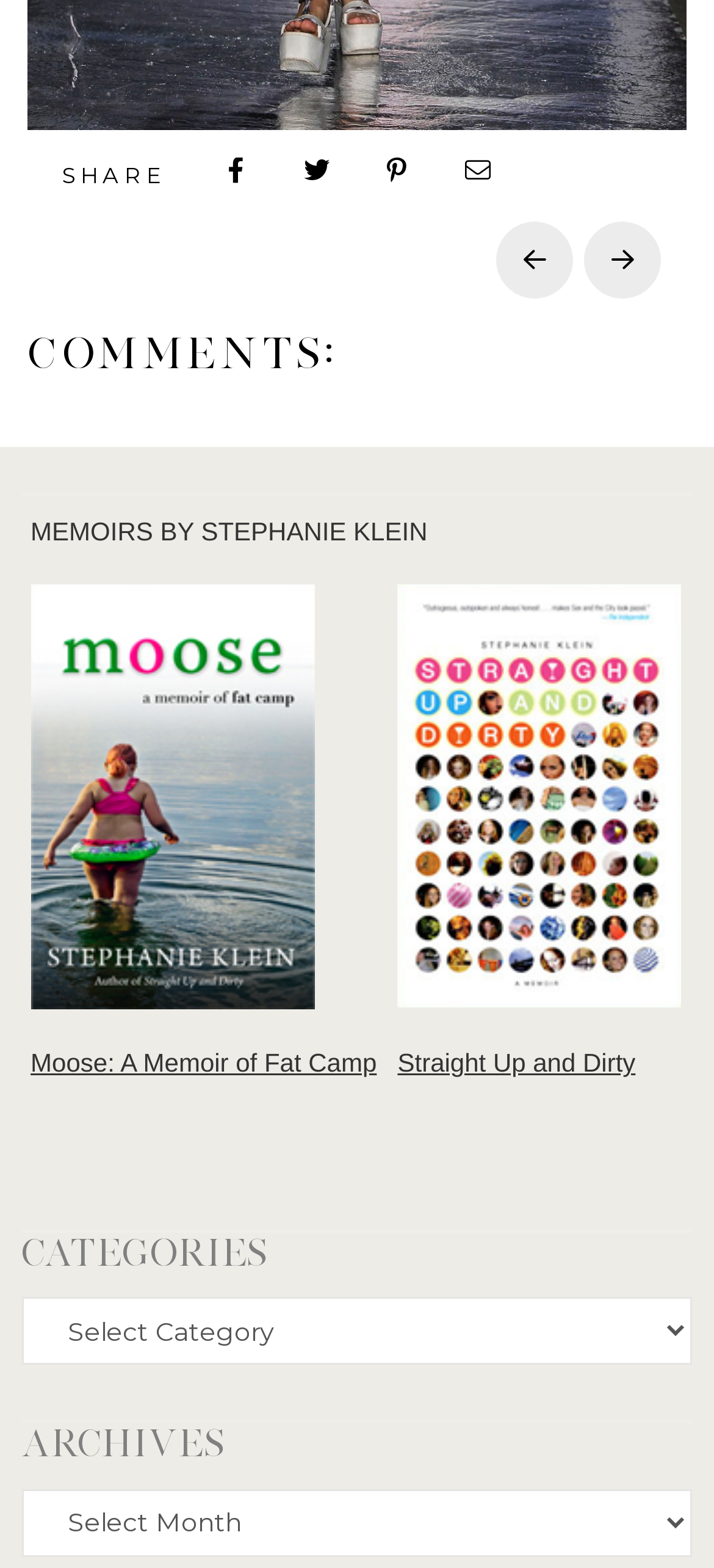Please answer the following question using a single word or phrase: What is the author of the books shown?

Stephanie Klein